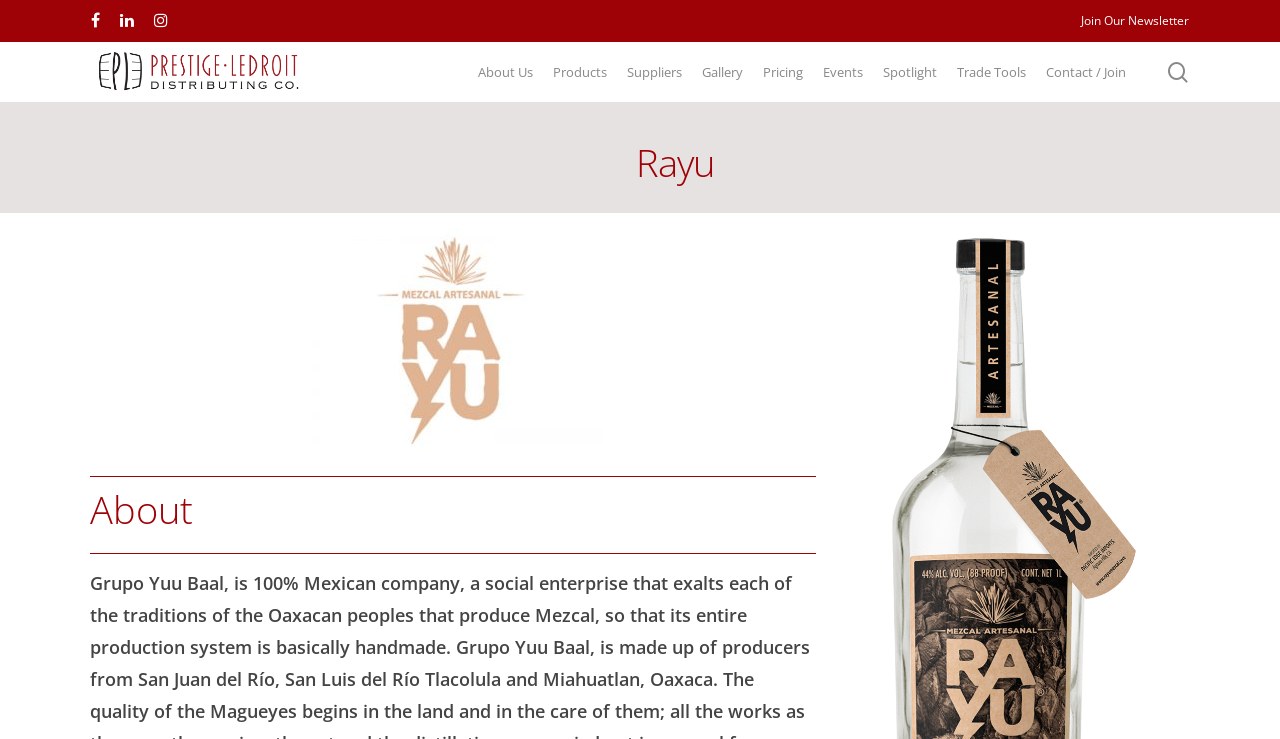What social media platforms are linked?
Answer briefly with a single word or phrase based on the image.

Facebook, LinkedIn, Instagram